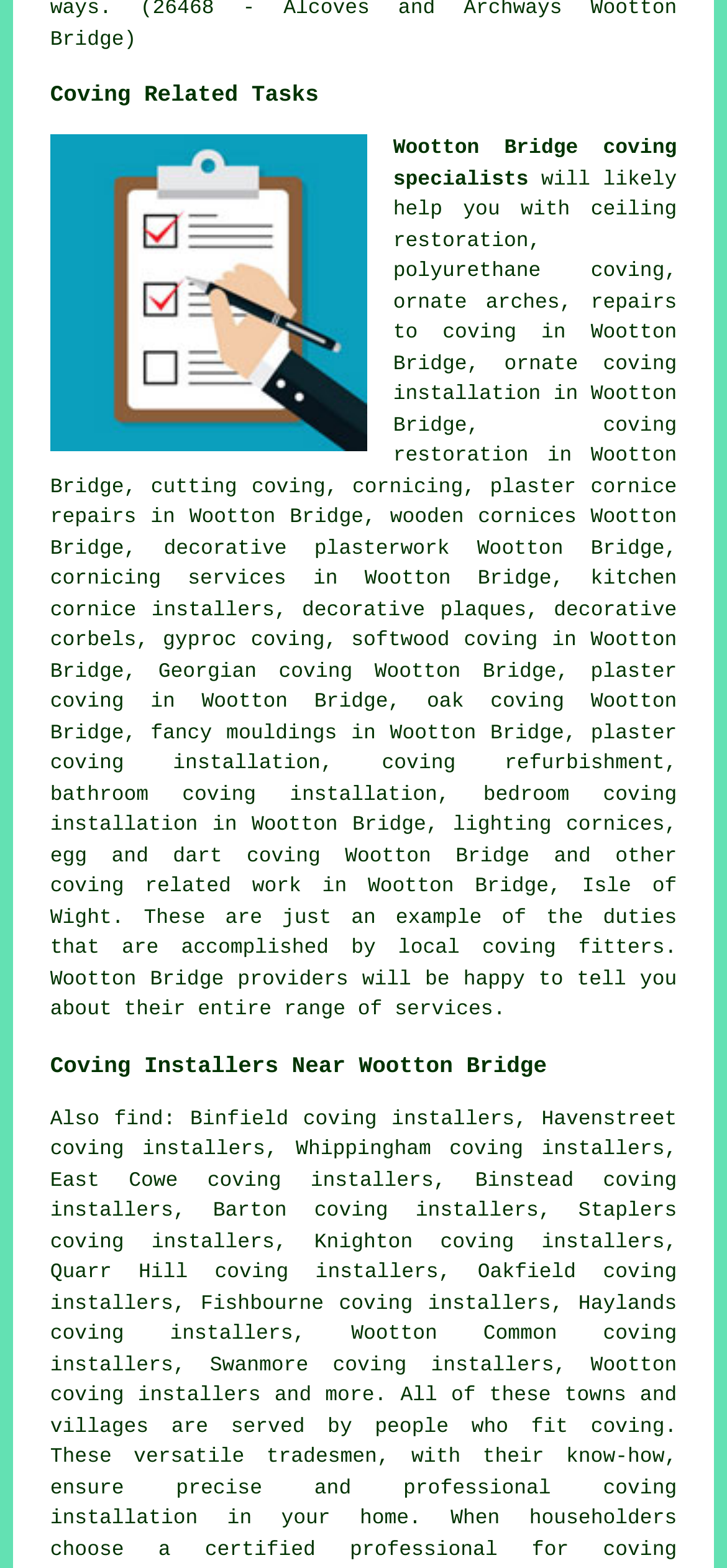Predict the bounding box of the UI element based on the description: "plaster coving installation". The coordinates should be four float numbers between 0 and 1, formatted as [left, top, right, bottom].

[0.069, 0.461, 0.931, 0.495]